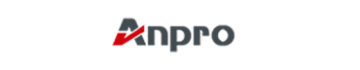What is the color of the arrow-like graphic?
Refer to the image and provide a concise answer in one word or phrase.

Red